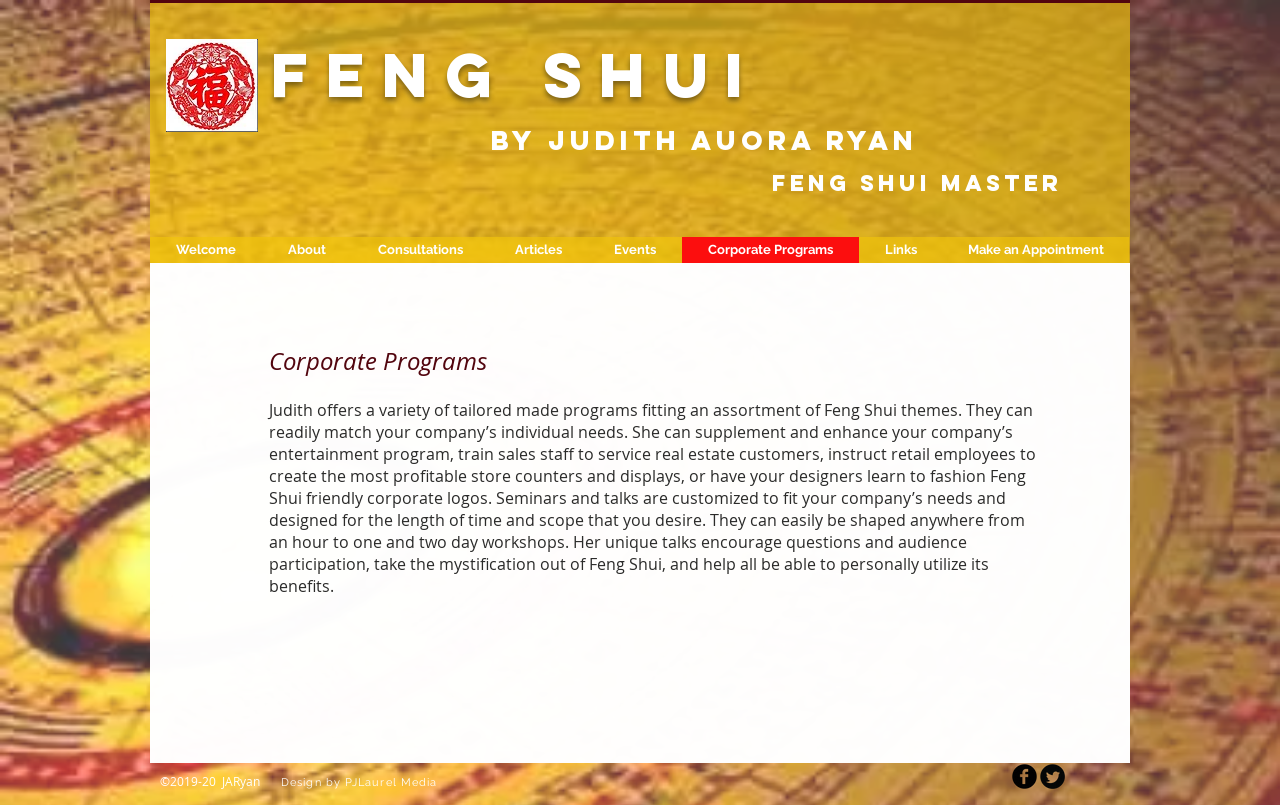What is the purpose of Judith's corporate programs?
Look at the webpage screenshot and answer the question with a detailed explanation.

According to the StaticText 'Judith offers a variety of tailored made programs fitting an assortment of Feng Shui themes. They can readily match your company’s individual needs.', the purpose of Judith's corporate programs is to match the individual needs of a company.